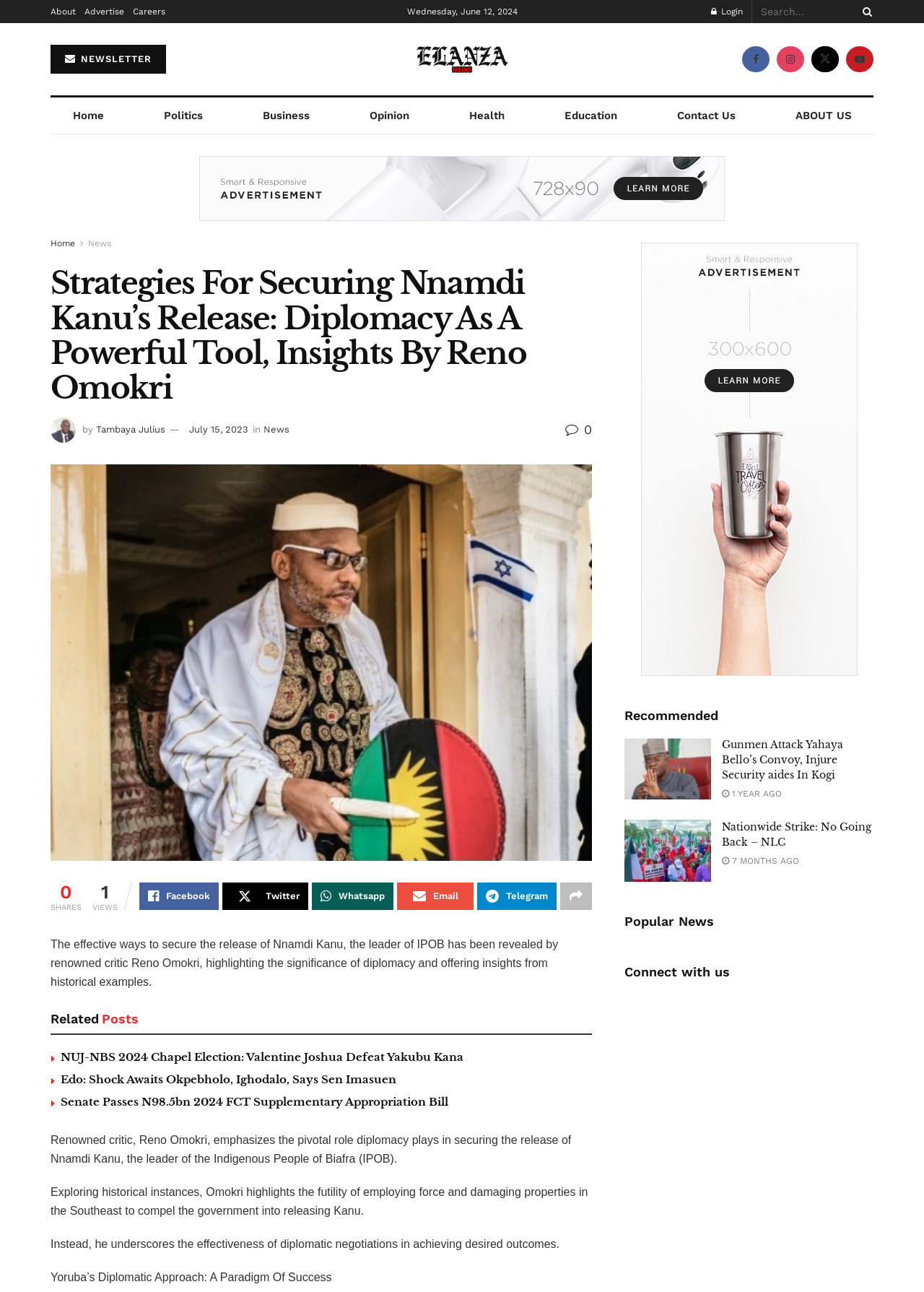Find the bounding box coordinates of the element to click in order to complete the given instruction: "Search for something."

[0.824, 0.0, 0.945, 0.018]